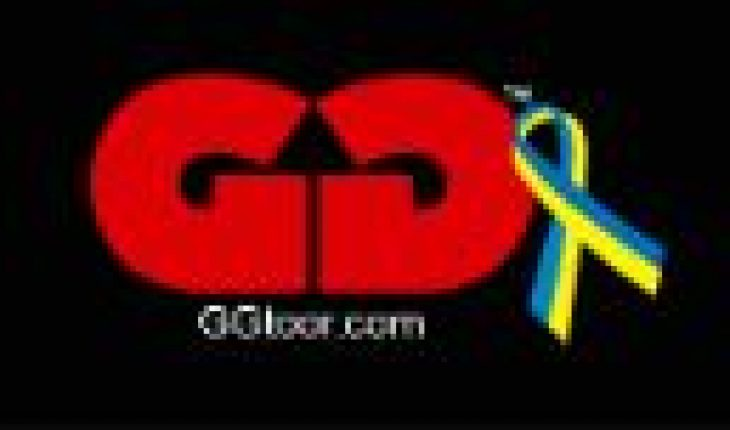What is the color of the ribbon in the design?
Give a detailed and exhaustive answer to the question.

The question asks about the color of the ribbon in the design. The caption states that a ribbon, colored with blue and yellow, is integrated into the design, symbolizing support for a specific cause. Therefore, the answer is blue and yellow.